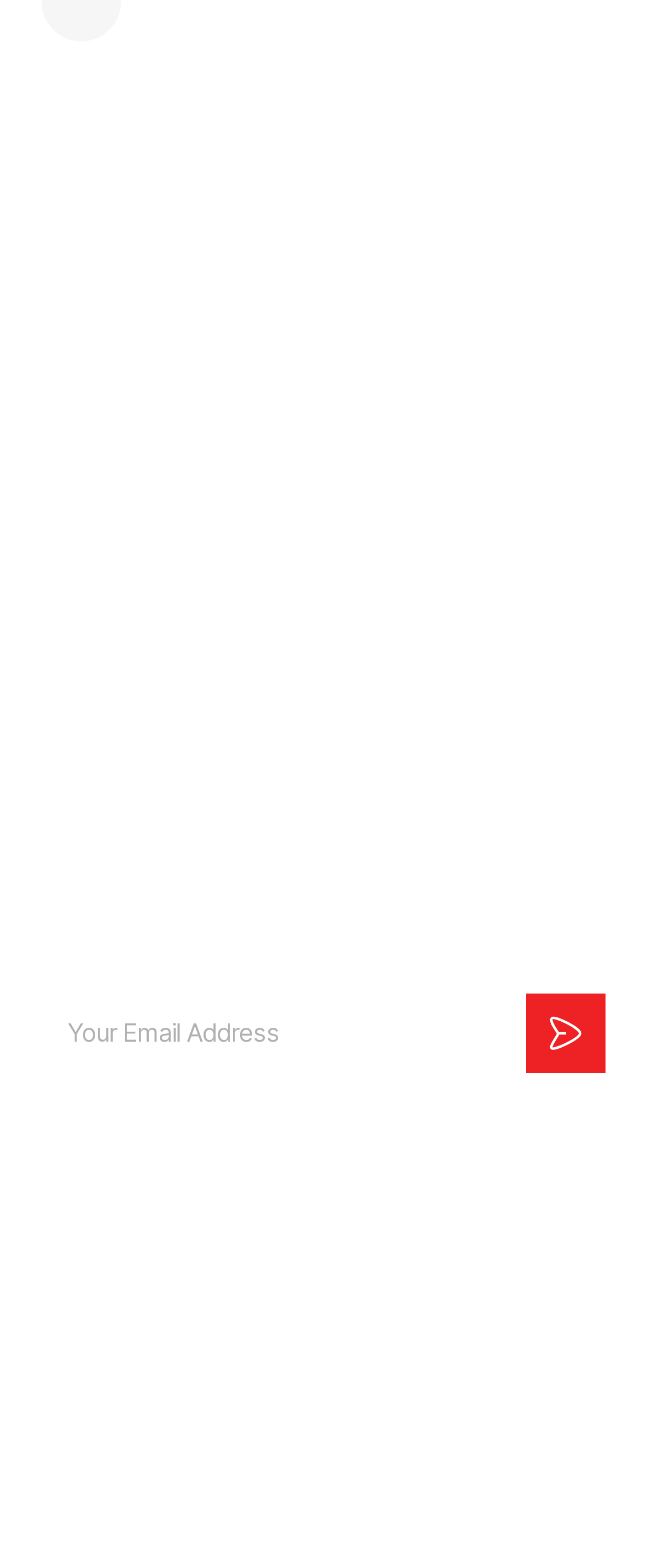Determine the bounding box coordinates of the region to click in order to accomplish the following instruction: "Sign up for the newsletter". Provide the coordinates as four float numbers between 0 and 1, specifically [left, top, right, bottom].

[0.814, 0.633, 0.937, 0.684]